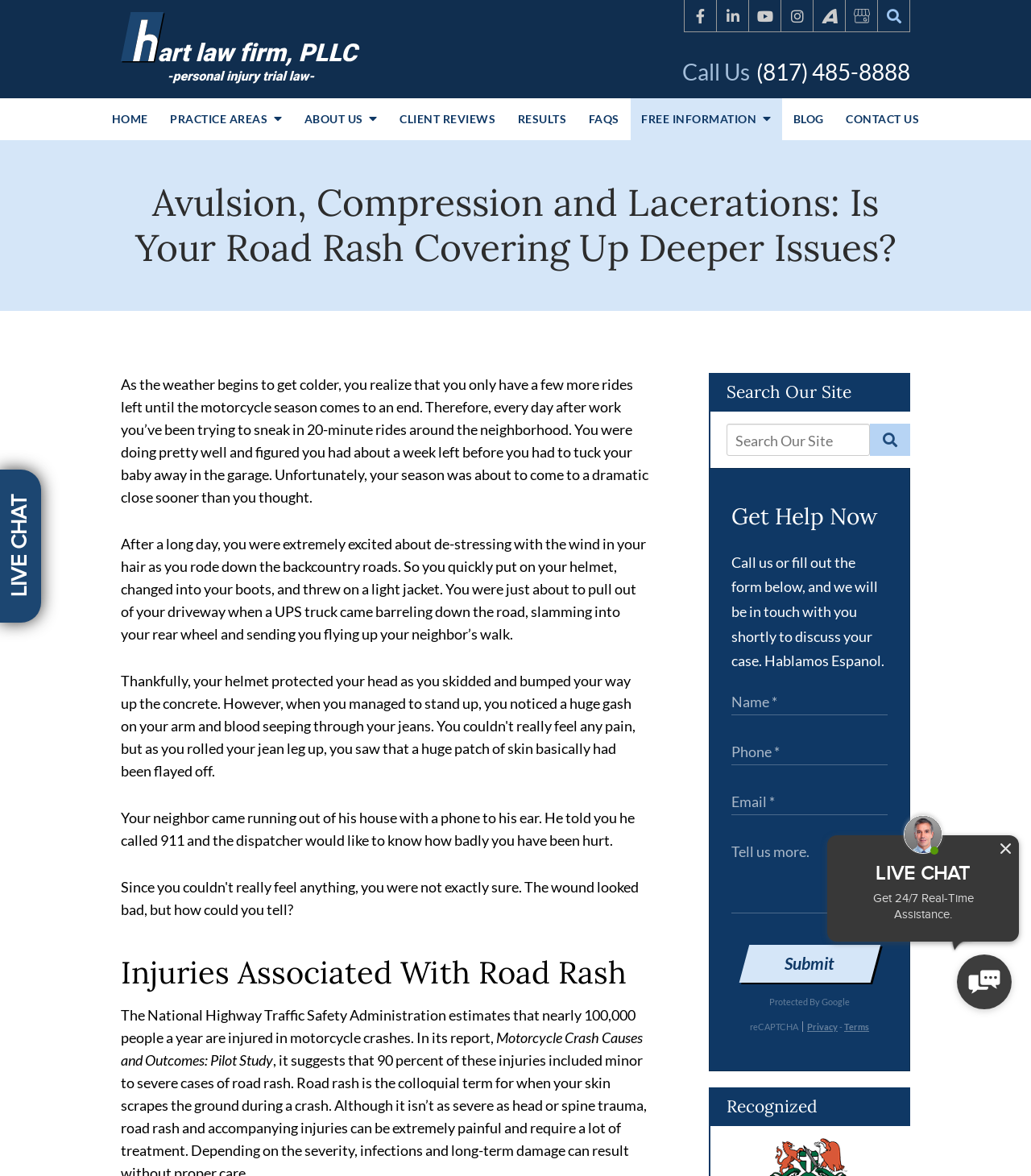What is the topic of the main article on this webpage?
Refer to the image and respond with a one-word or short-phrase answer.

Road Rash Injuries